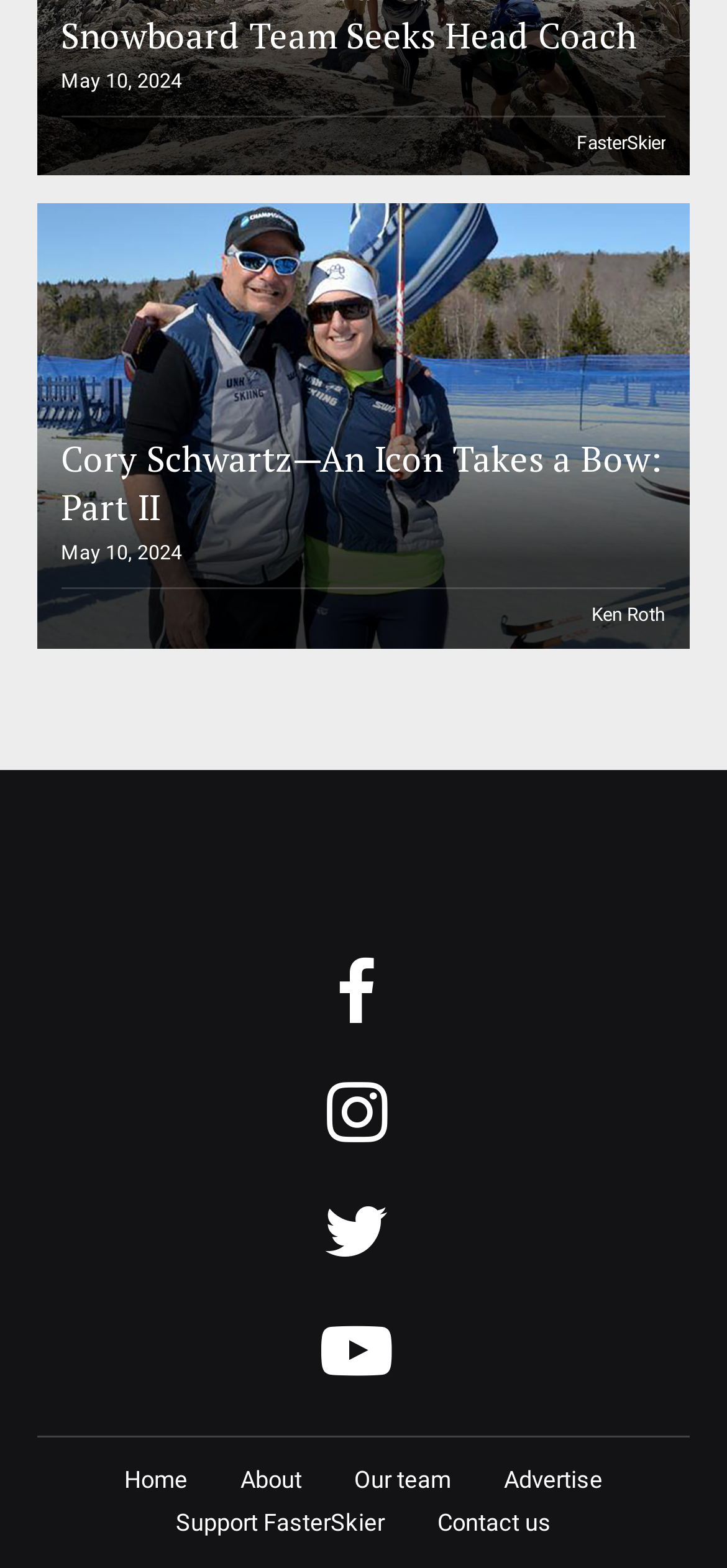Please locate the clickable area by providing the bounding box coordinates to follow this instruction: "Click on the FasterSkier link".

[0.793, 0.084, 0.916, 0.097]